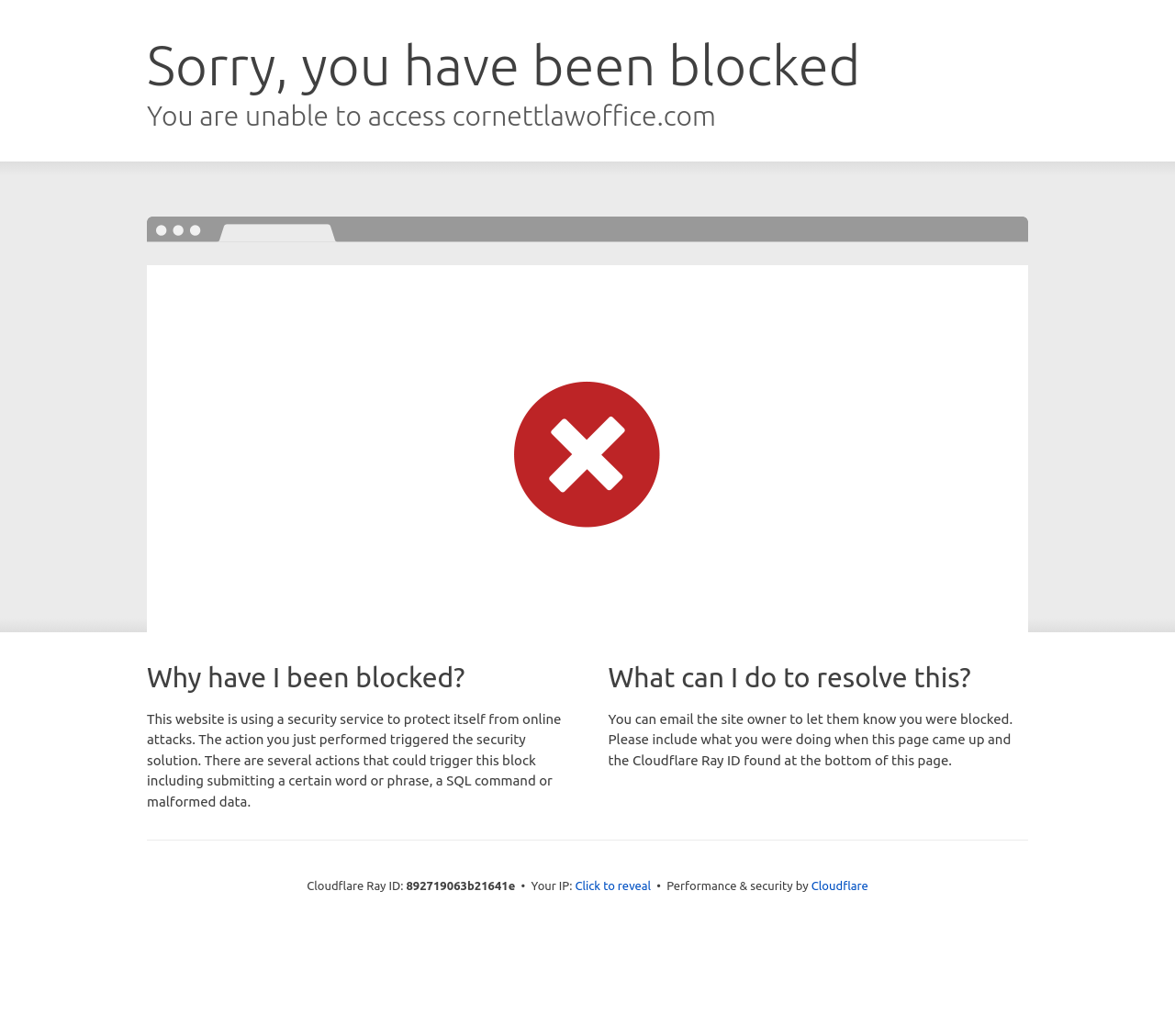What can be done to resolve the block?
Please provide a single word or phrase as the answer based on the screenshot.

Email the site owner